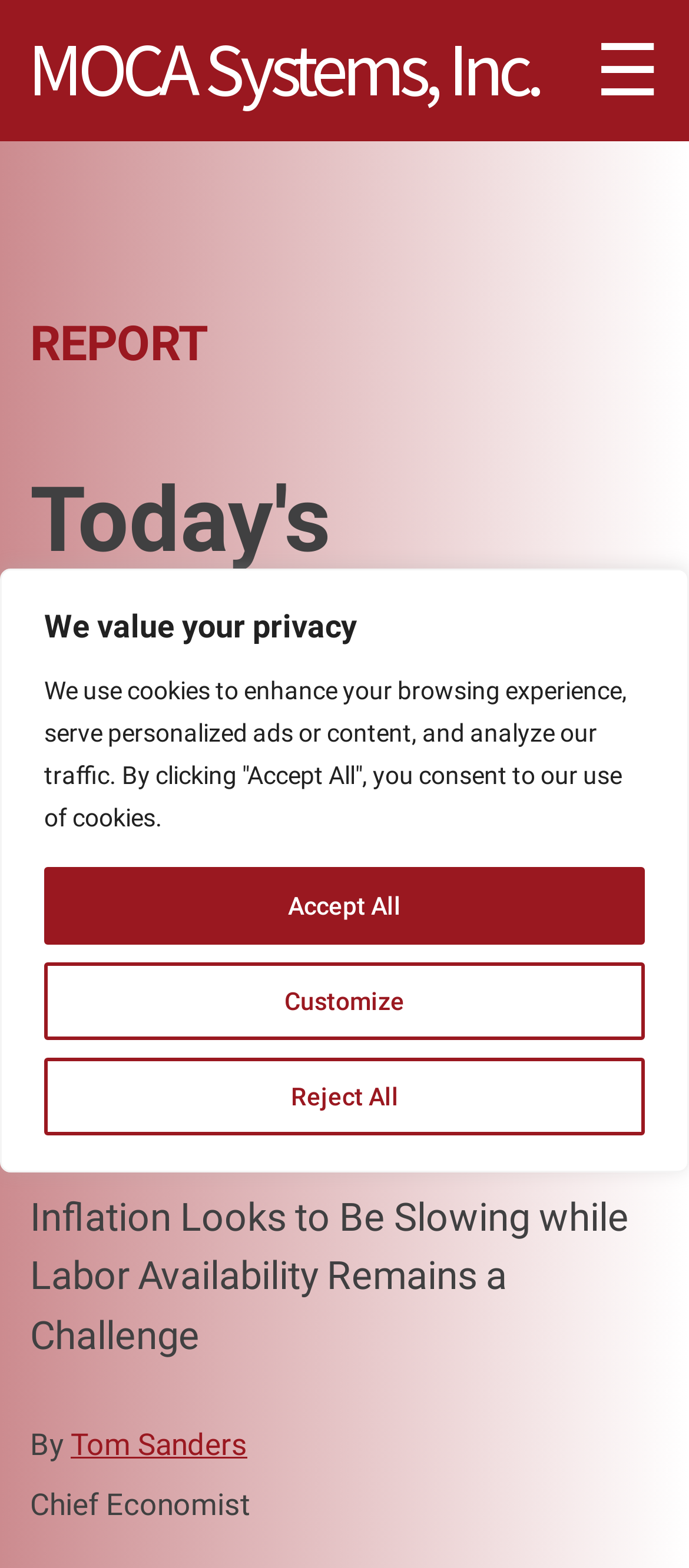What is the topic of the report?
Look at the image and provide a detailed response to the question.

I inferred the topic of the report by analyzing the heading 'Today's Construction Economy Report – Q1 2023' which suggests that the report is about the construction economy.